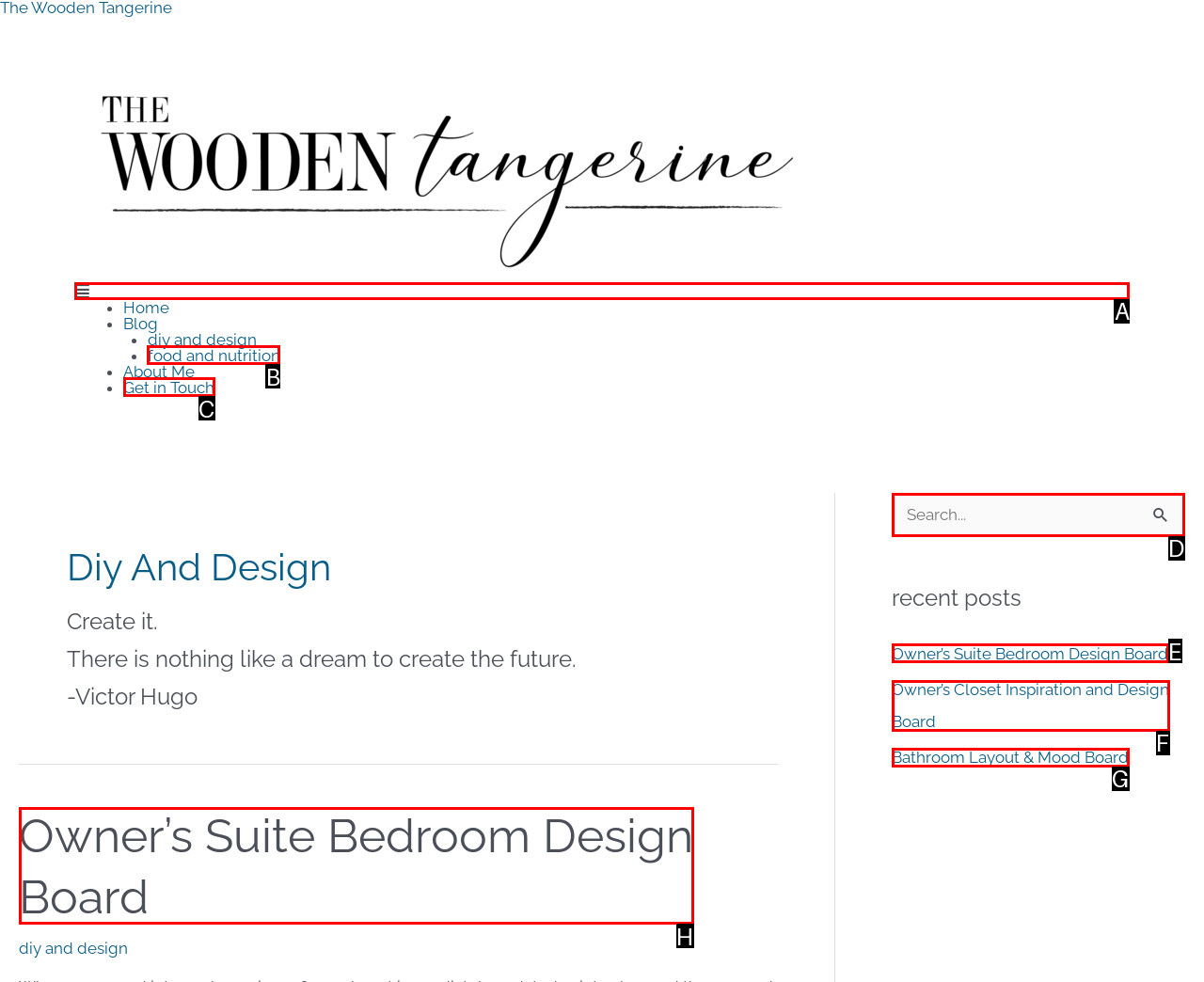Identify the HTML element to click to execute this task: Click the 'Menu' button Respond with the letter corresponding to the proper option.

A